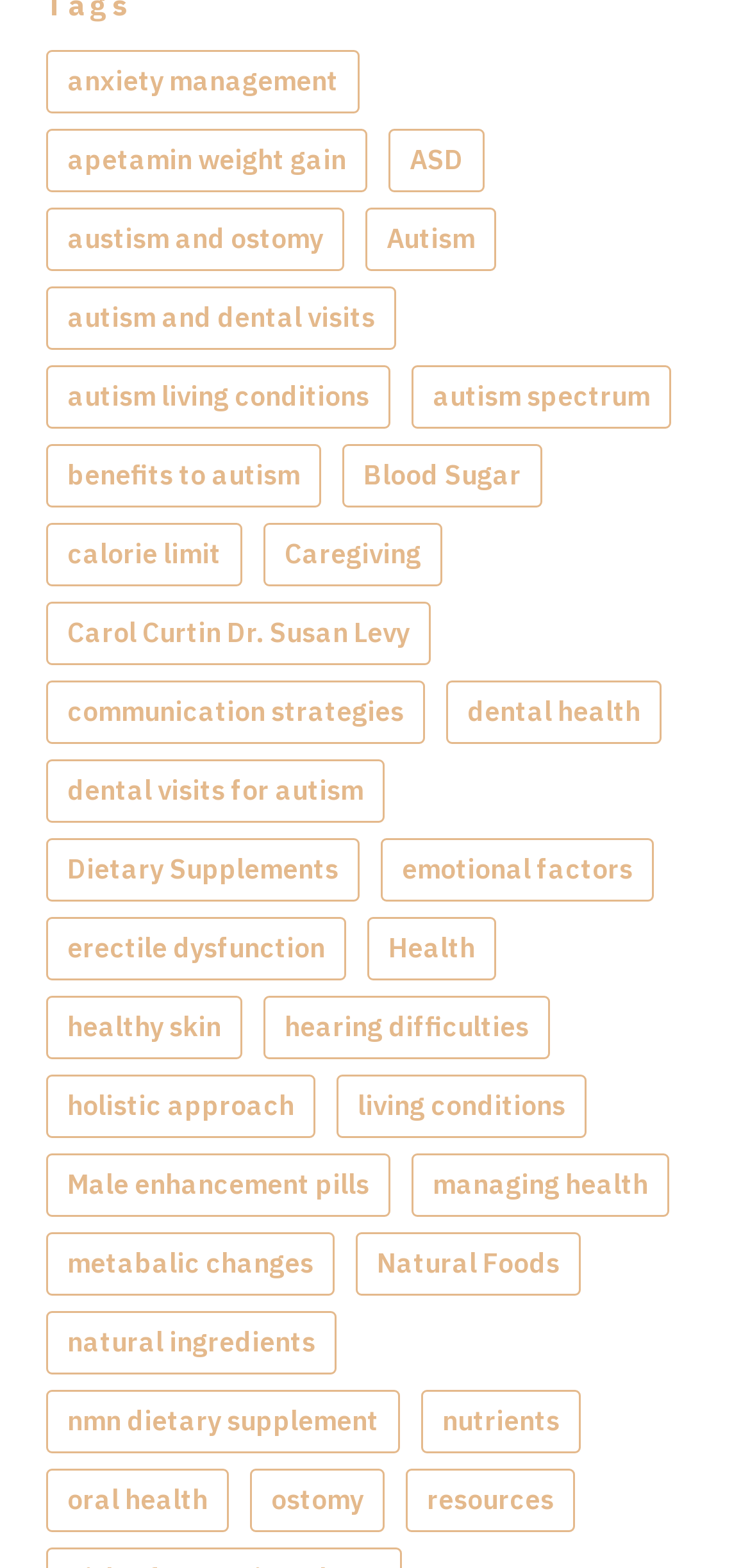Identify and provide the bounding box coordinates of the UI element described: "dental visits for autism". The coordinates should be formatted as [left, top, right, bottom], with each number being a float between 0 and 1.

[0.062, 0.484, 0.513, 0.525]